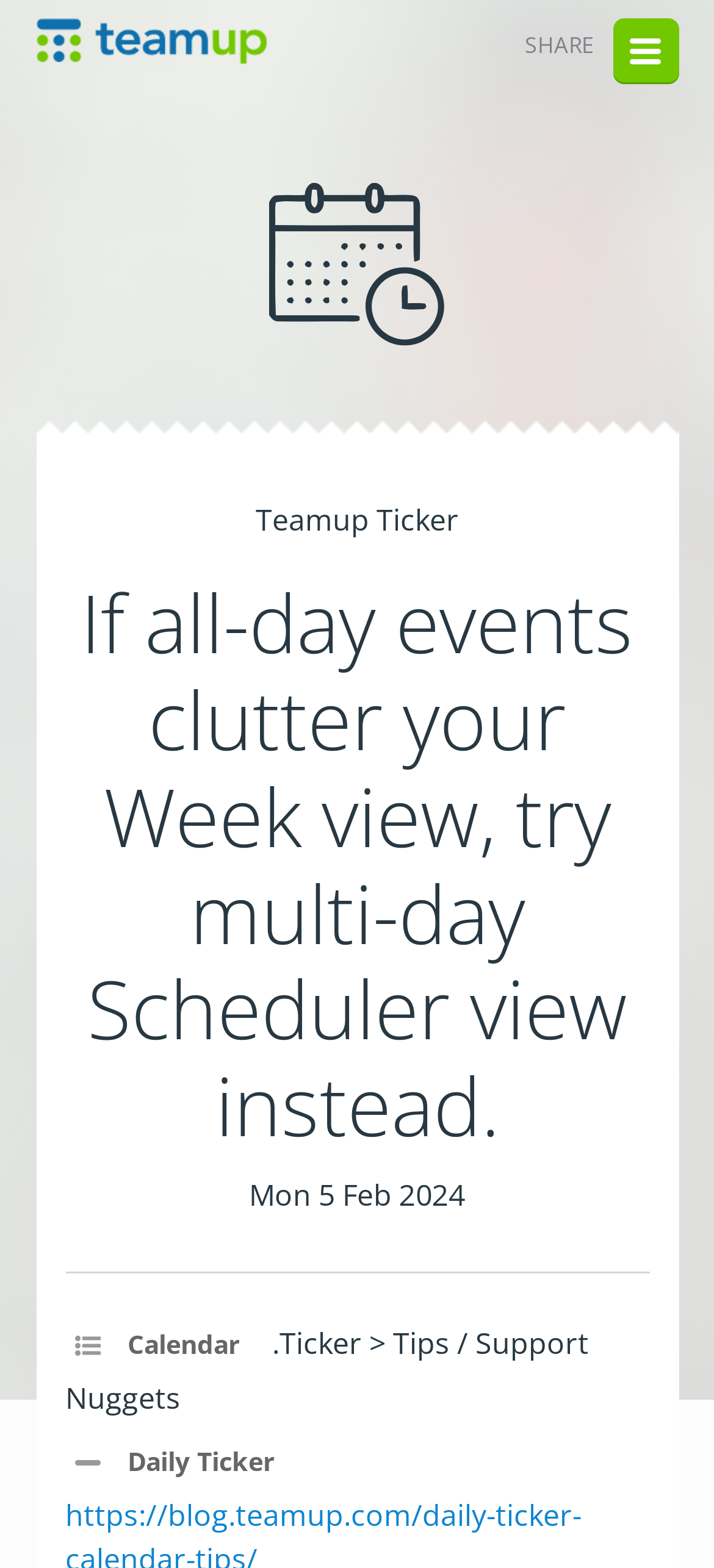Provide a thorough description of the webpage you see.

The webpage appears to be a calendar-based interface for a tool called Teamup. At the top, there are seven links aligned horizontally, taking up about half of the screen's width. Below these links, there is a small image. To the right of the image, there is a link and a static text element labeled "SHARE". 

The main content area is divided into two sections. On the left, there is a heading that reads "Teamup Ticker", followed by a subheading that provides a tip about using the multi-day Scheduler view instead of the Week view for all-day events. 

On the right side of the main content area, there are three static text elements. The top one displays the date "Mon 5 Feb 2024". Below it, there are two more static text elements, one labeled "Calendar" and the other labeled "Daily Ticker". 

At the very bottom of the page, there is a static text element that appears to be a footer or a navigation element, labeled ".Ticker > Tips / Support Nuggets".